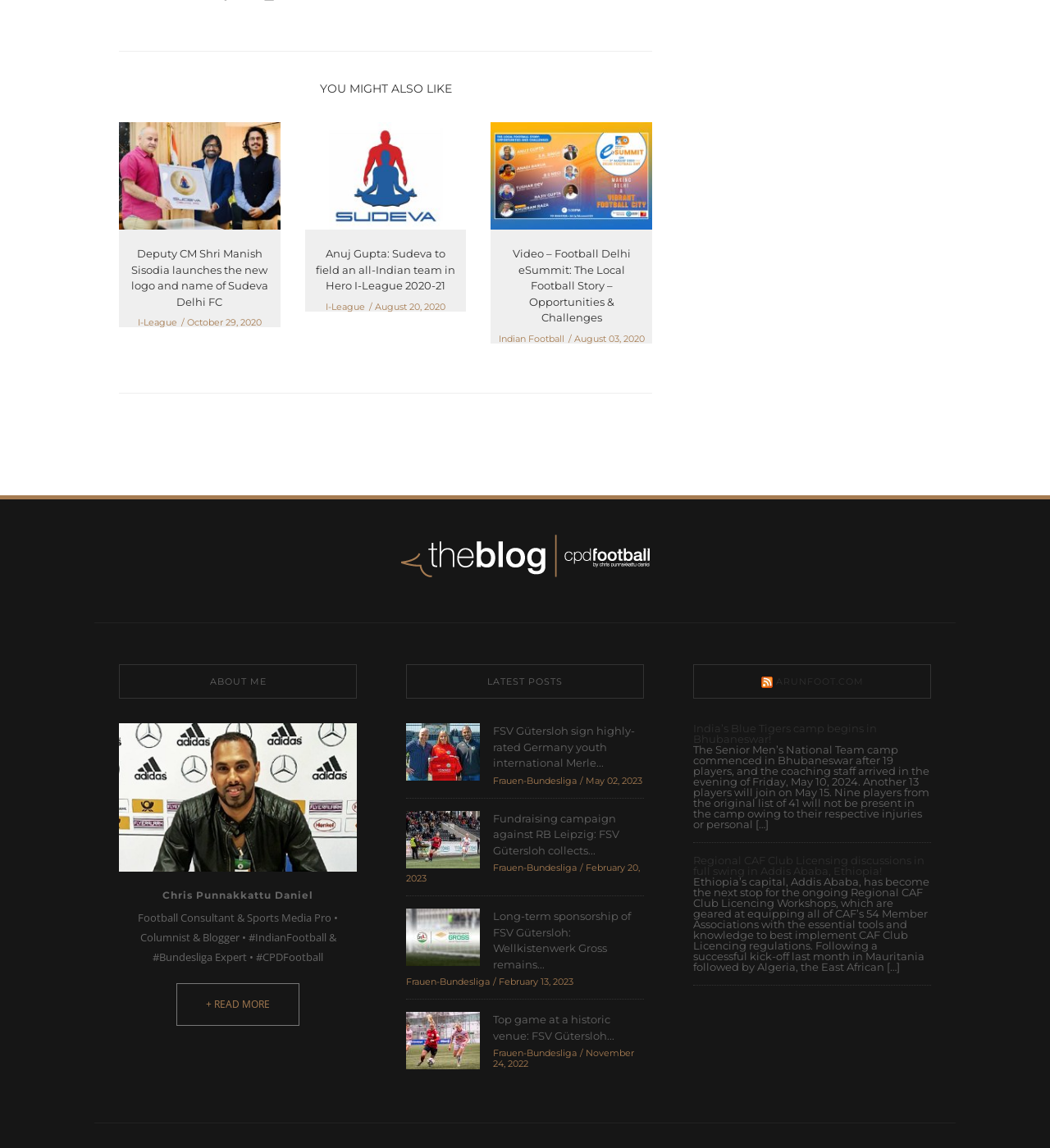Please locate the bounding box coordinates of the element that should be clicked to complete the given instruction: "Click on the 'ABOUT ME' link".

[0.113, 0.578, 0.34, 0.609]